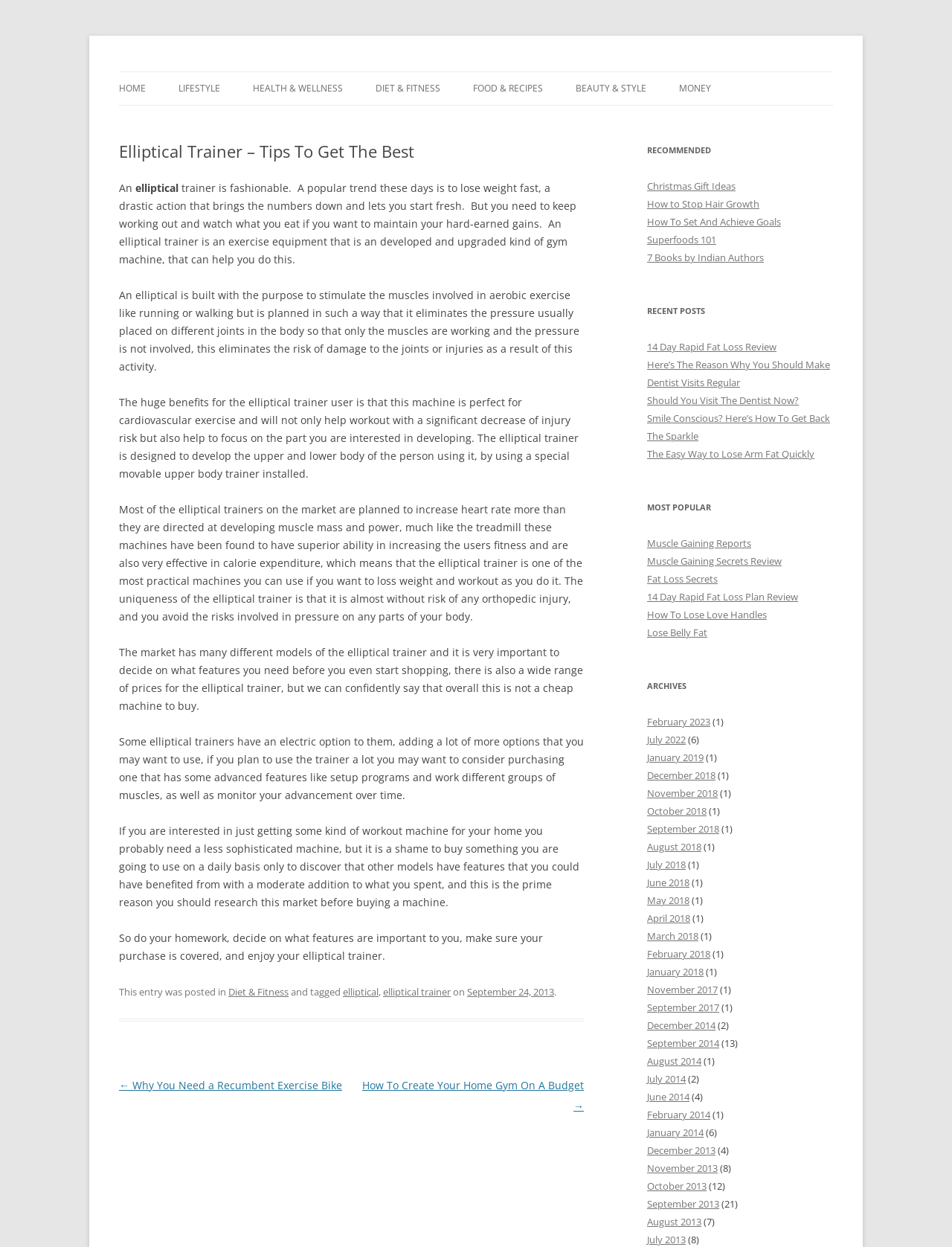Extract the bounding box for the UI element that matches this description: "Muscle Gaining Secrets Review".

[0.68, 0.445, 0.821, 0.455]